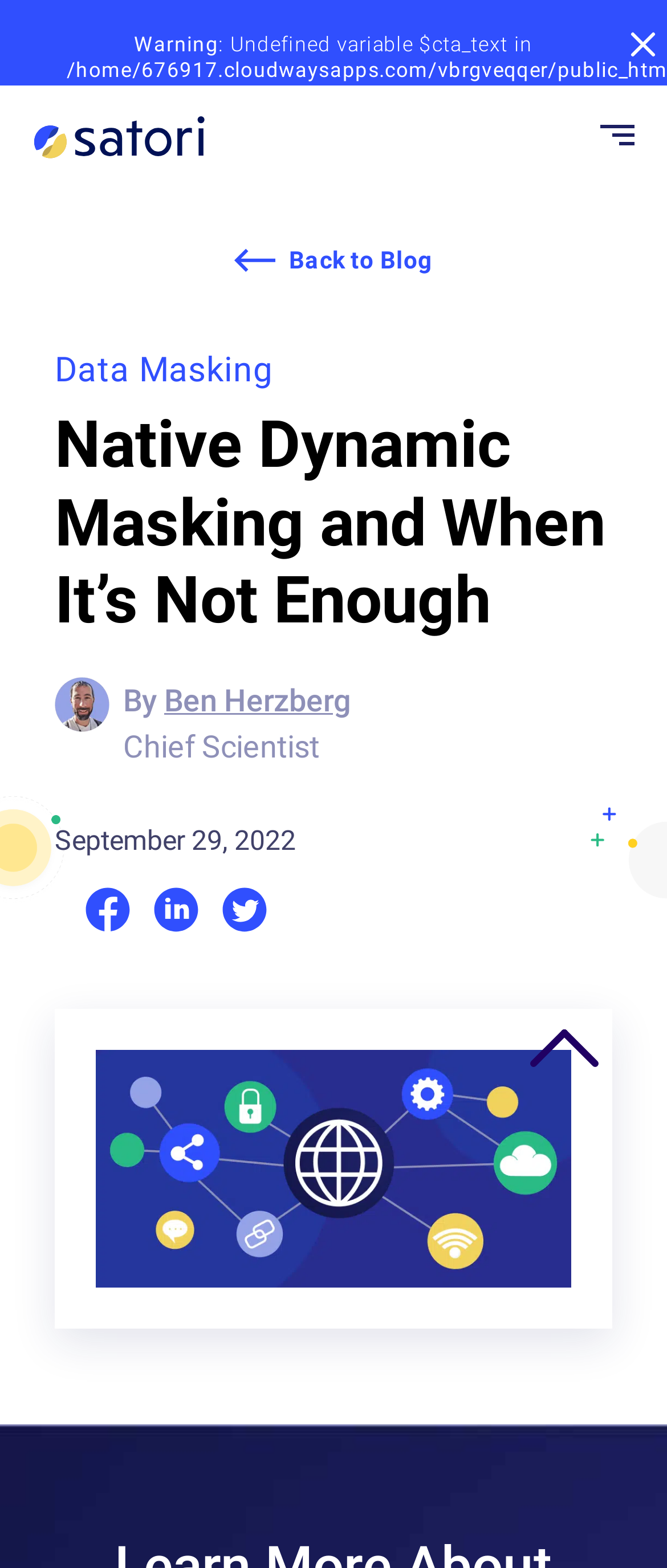Bounding box coordinates should be in the format (top-left x, top-left y, bottom-right x, bottom-right y) and all values should be floating point numbers between 0 and 1. Determine the bounding box coordinate for the UI element described as: Data Masking

[0.082, 0.222, 0.419, 0.249]